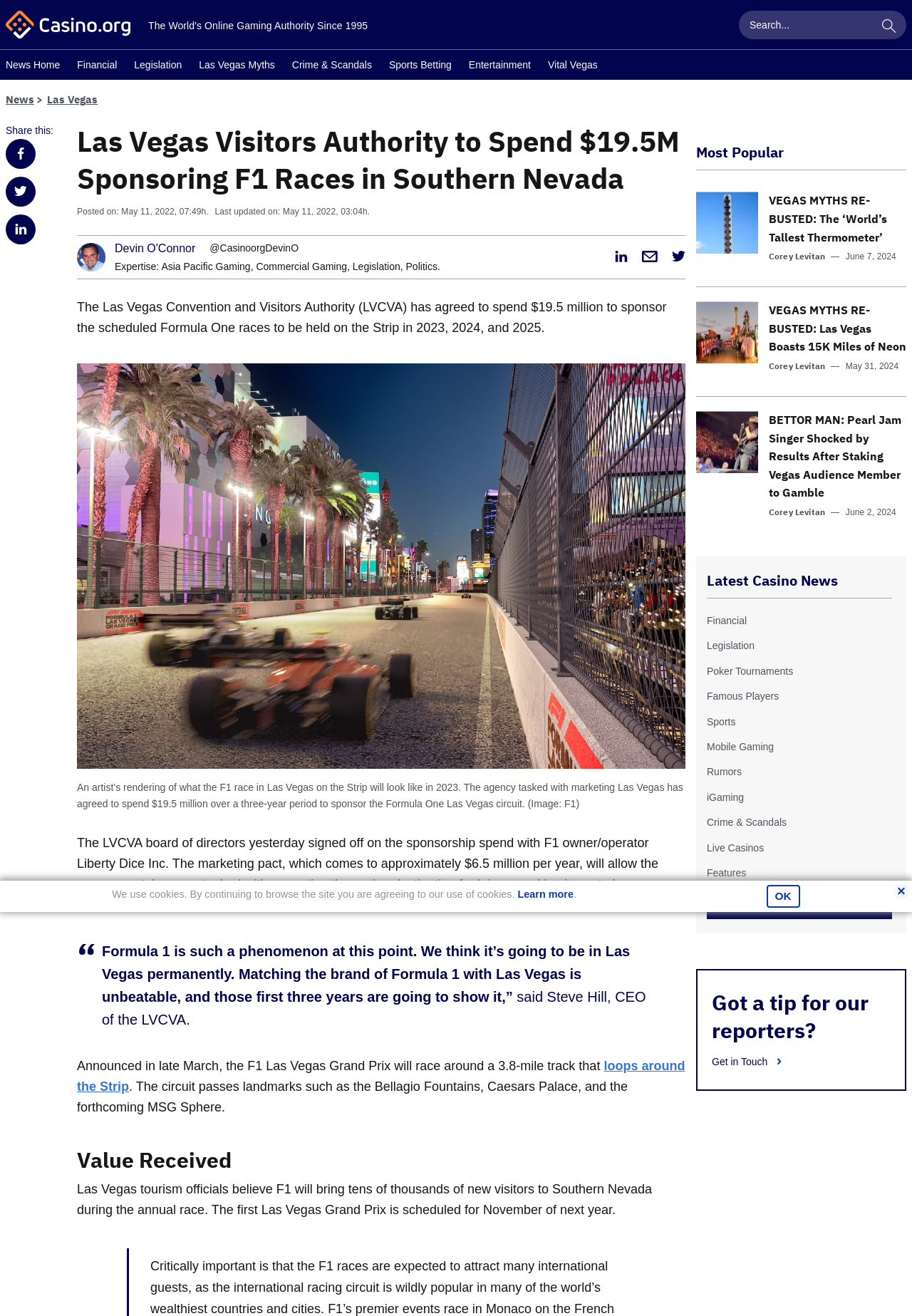Locate and extract the headline of this webpage.

Las Vegas Visitors Authority to Spend $19.5M Sponsoring F1 Races in Southern Nevada